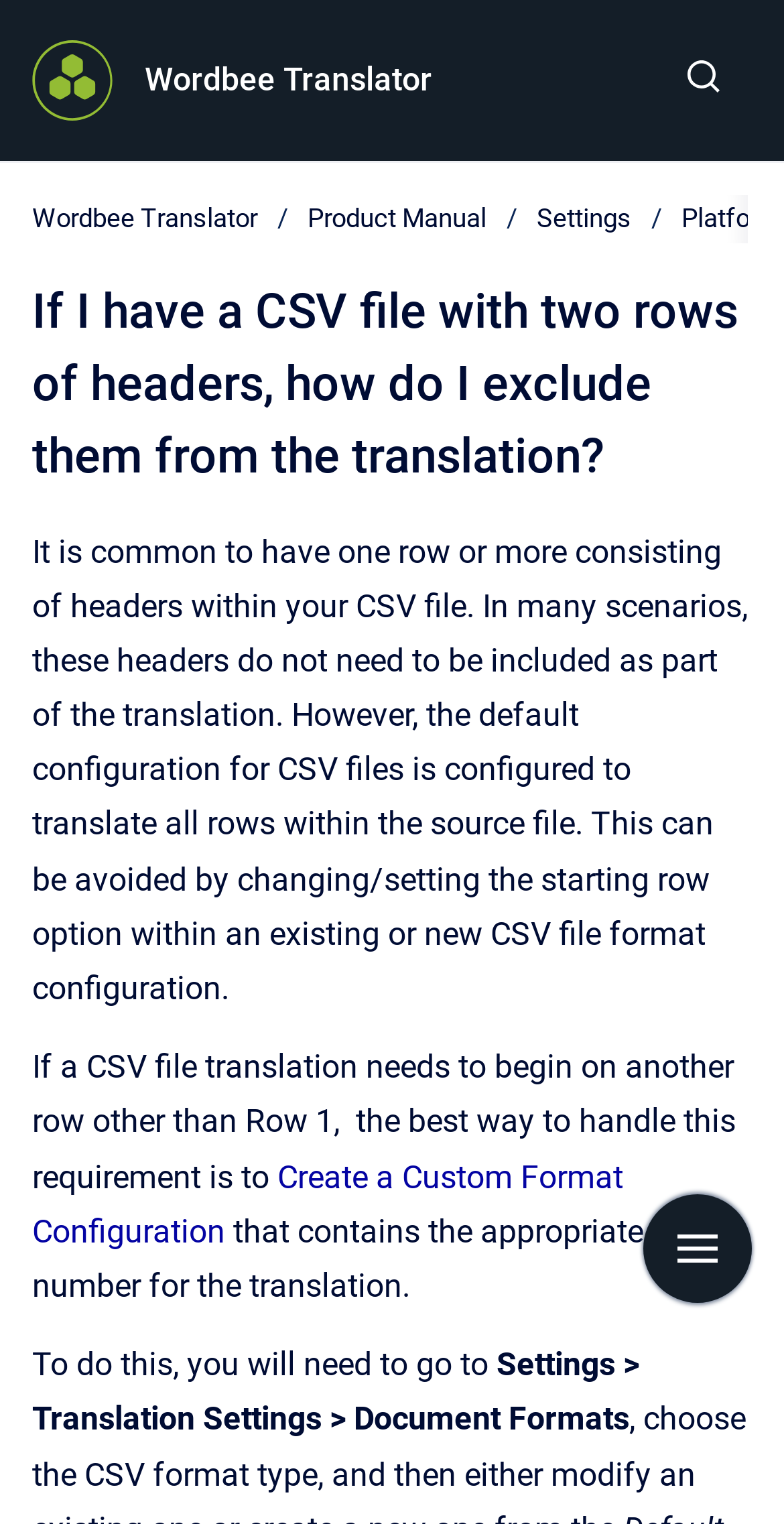How can I exclude headers from translation?
Respond to the question with a single word or phrase according to the image.

Change starting row option